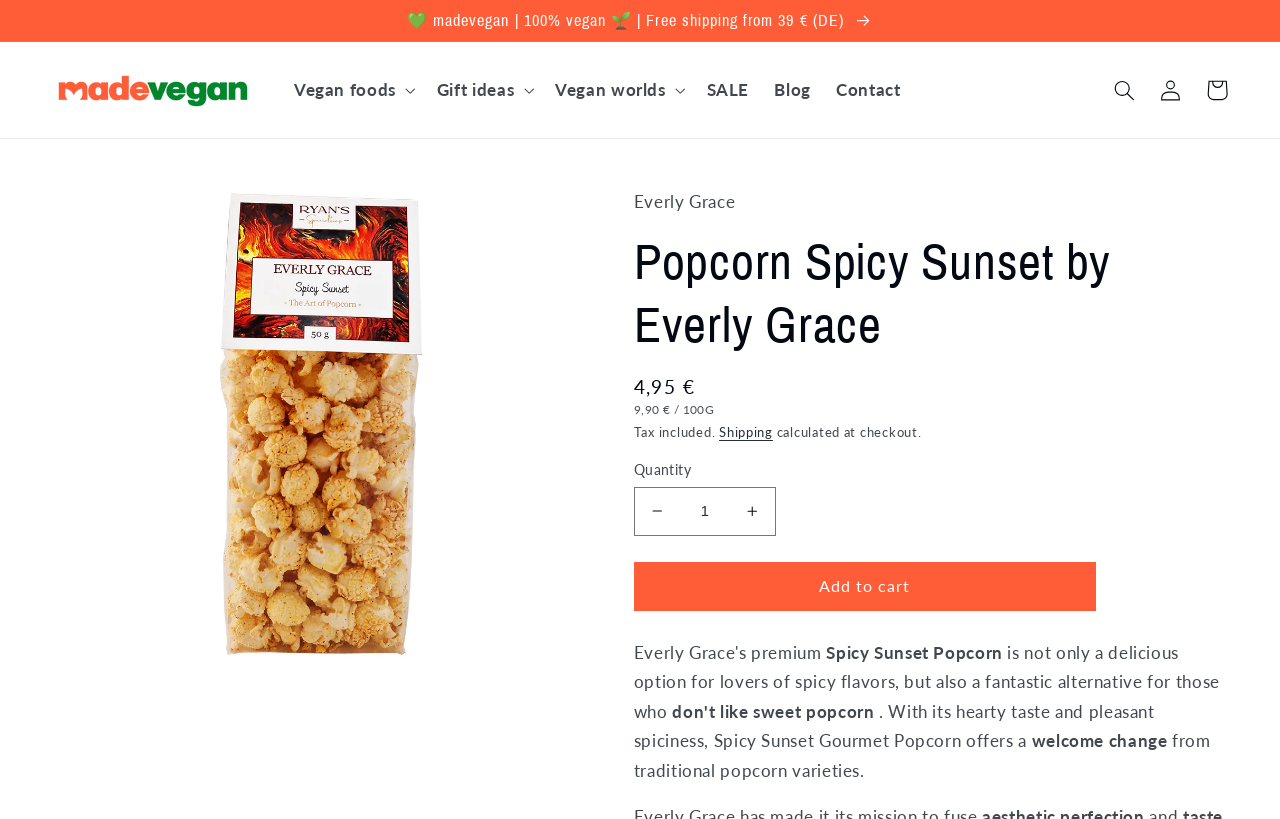Please identify the bounding box coordinates of the element's region that needs to be clicked to fulfill the following instruction: "Add Spicy Sunset Popcorn to cart". The bounding box coordinates should consist of four float numbers between 0 and 1, i.e., [left, top, right, bottom].

[0.495, 0.686, 0.856, 0.746]